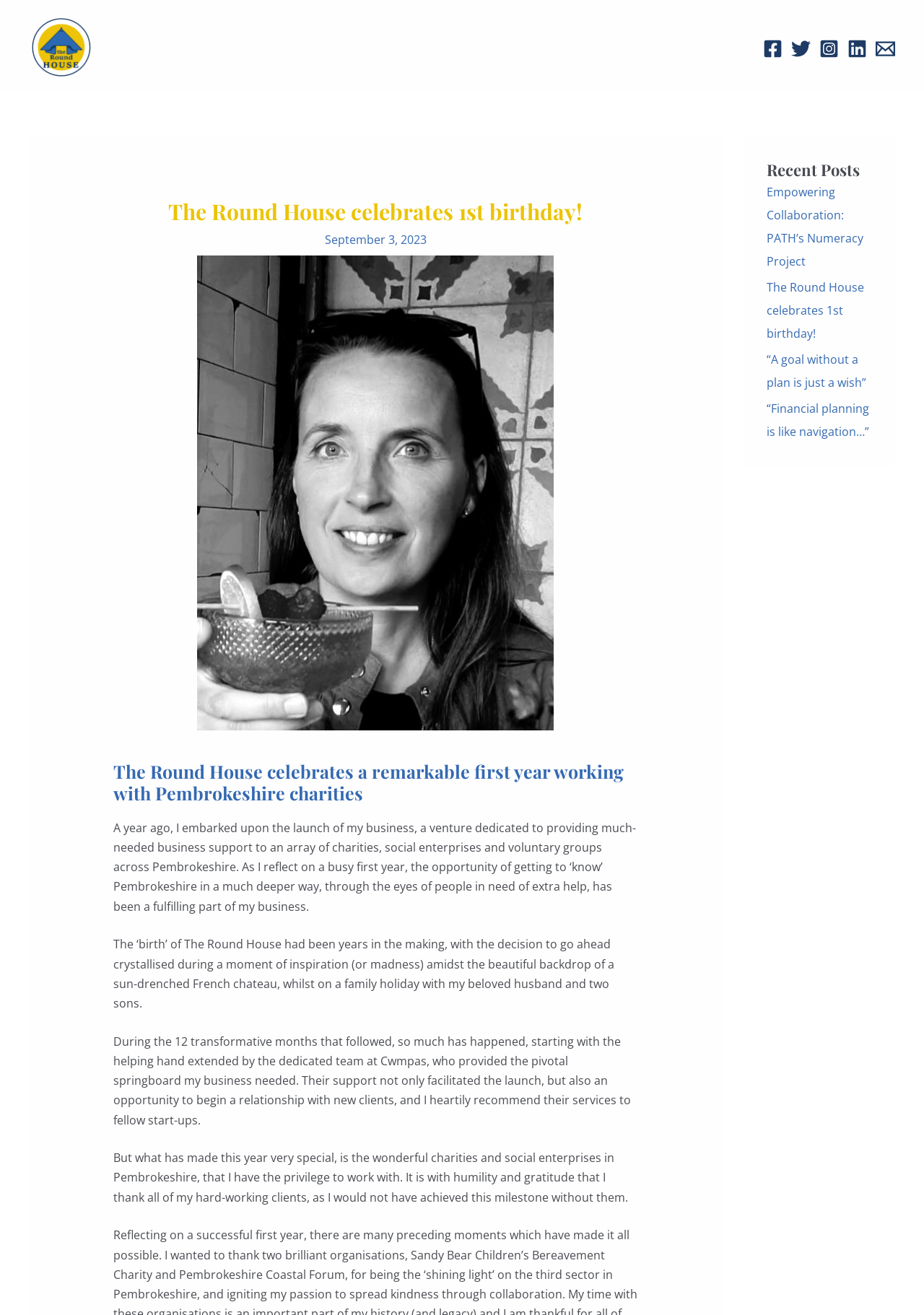Write an extensive caption that covers every aspect of the webpage.

The webpage is about The Round House, a business that supports charities in Pembrokeshire, celebrating its first year of operation. At the top left, there is a logo of The Round House, accompanied by a link to the website. On the top right, there are social media links, including Facebook, Twitter, Instagram, Linkedin, and Email, each with its corresponding icon.

Below the top section, there is a header that reads "The Round House celebrates 1st birthday!" followed by a date, "September 3, 2023". The main content of the page is a personal reflection by Ceri, the founder of The Round House, on the first year of her business. The text is divided into four paragraphs, describing her journey, the launch of her business, and her gratitude towards her clients and the team at Cwmpas who supported her.

On the right side of the page, there is a section titled "Recent Posts" with four links to recent articles, including "Empowering Collaboration: PATH’s Numeracy Project", "The Round House celebrates 1st birthday!", "“A goal without a plan is just a wish”", and "“Financial planning is like navigation…”.